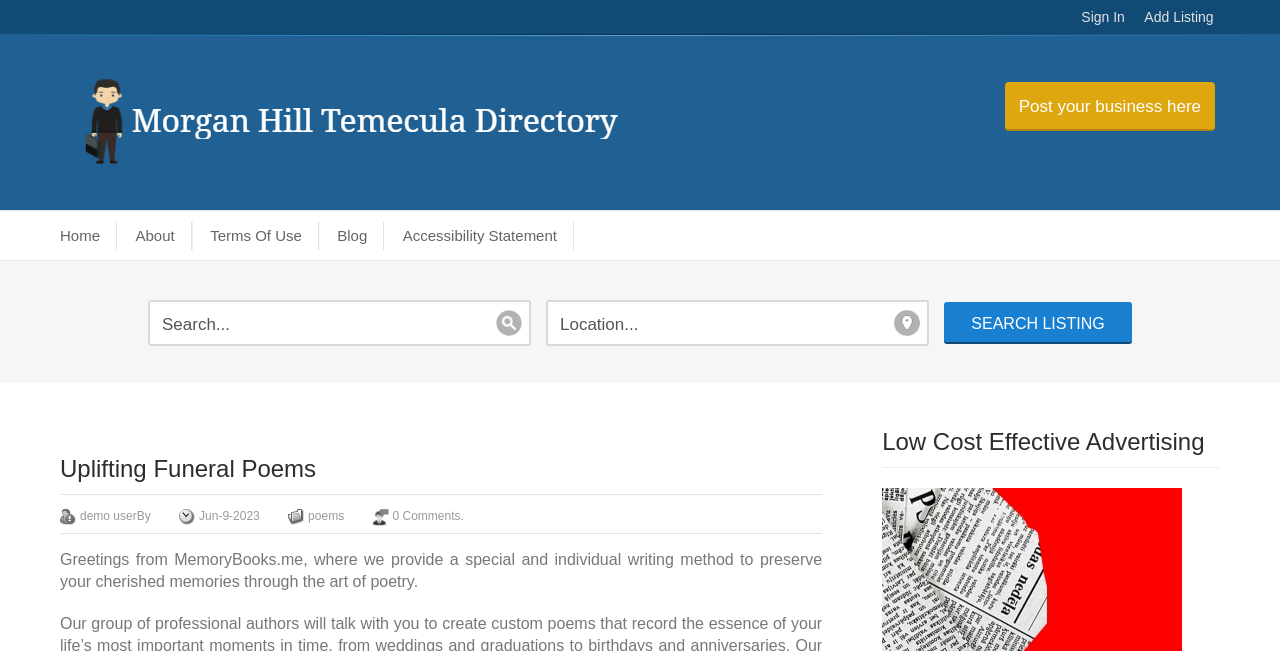Please answer the following question using a single word or phrase: 
What is the purpose of this website?

Preserve memories through poetry